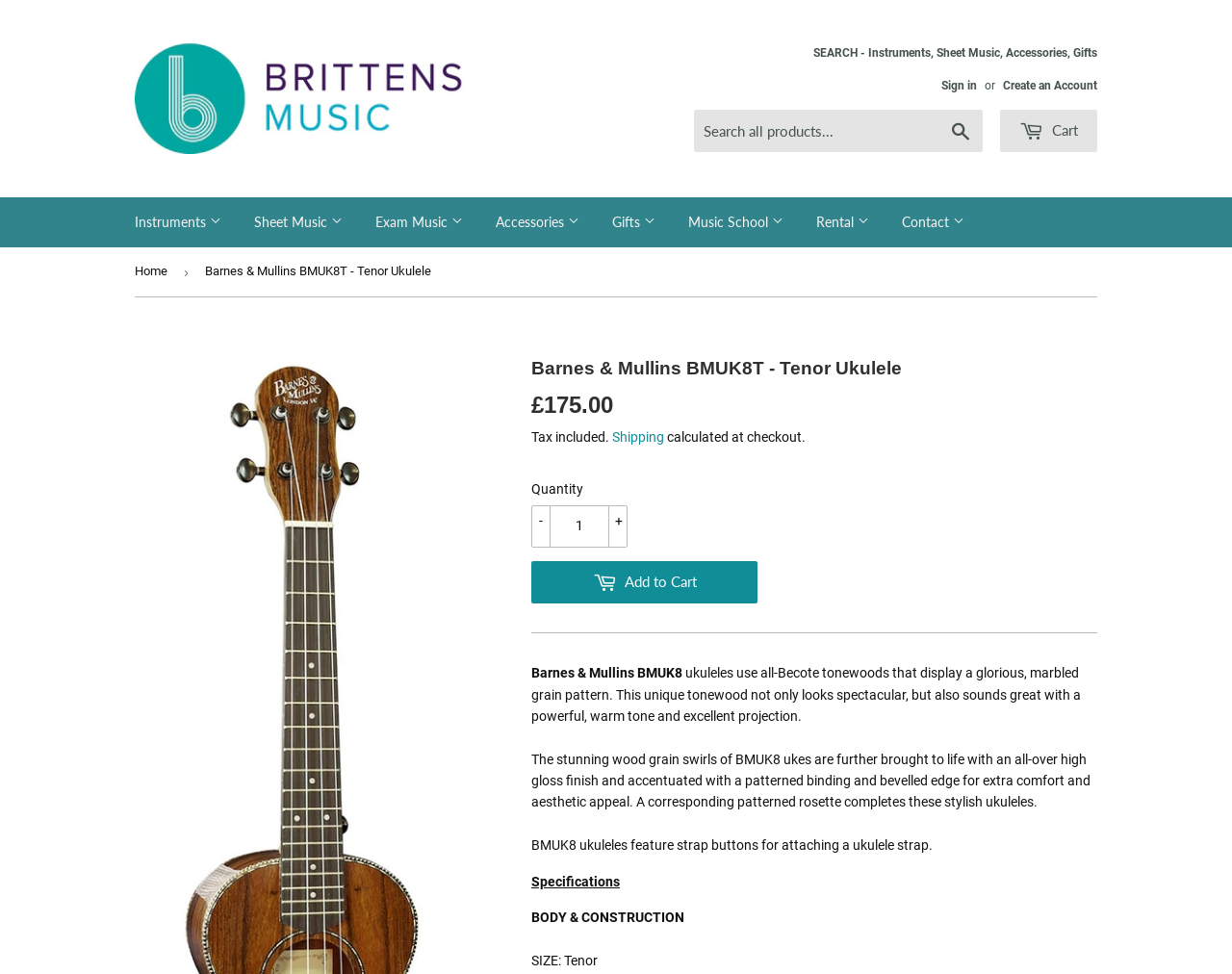Using the webpage screenshot, find the UI element described by Service, Re-Hairs and Restoration. Provide the bounding box coordinates in the format (top-left x, top-left y, bottom-right x, bottom-right y), ensuring all values are floating point numbers between 0 and 1.

[0.721, 0.339, 0.942, 0.381]